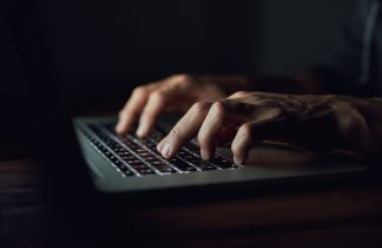Outline with detail what the image portrays.

The image shows a close-up of hands typing on a laptop keyboard in a low-light setting, highlighting the contrast between the illuminated keys and the surrounding darkness. This visual representation evokes themes of concentration and digital engagement, possibly in the context of important tasks like researching or writing about significant topics, such as the discussion surrounding the need for an AI regulator to address issues like deepfake pornography. The subtle background emphasizes the seriousness and urgency of the work being undertaken.